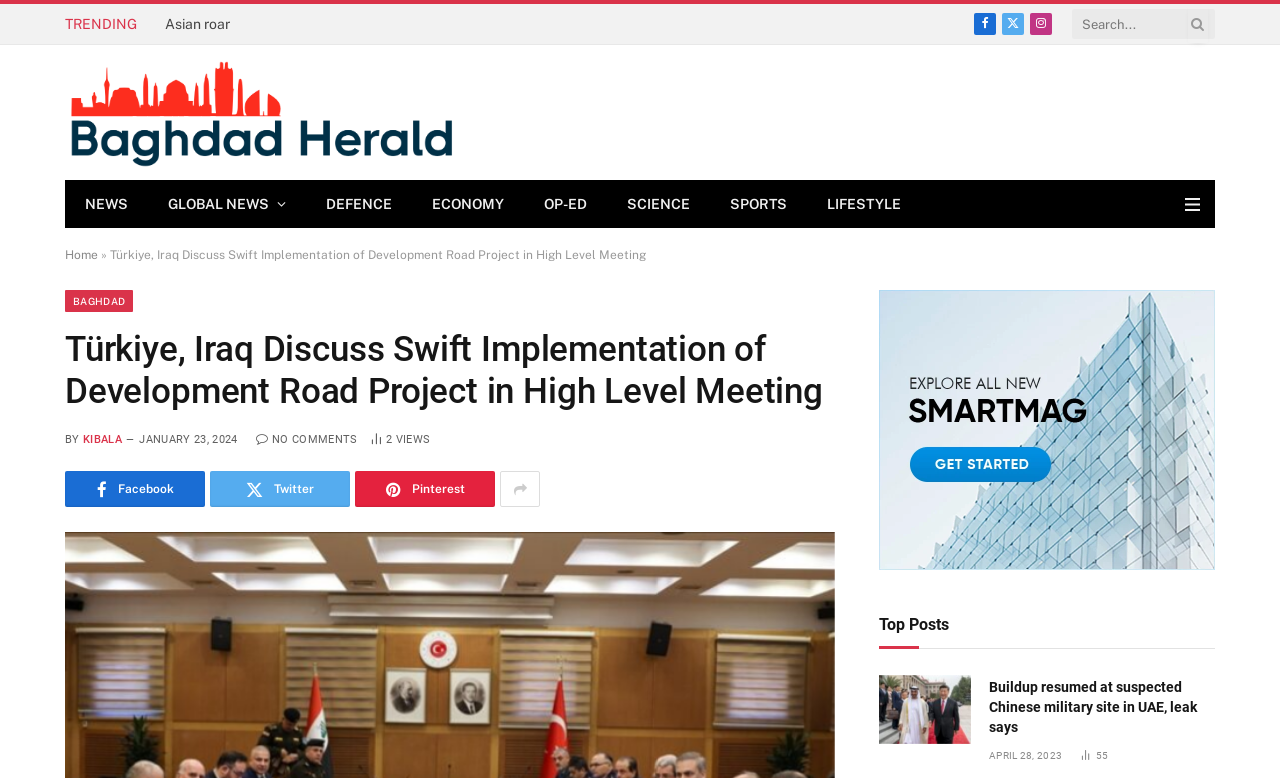Answer the following query with a single word or phrase:
What is the date of the second article?

APRIL 28, 2023